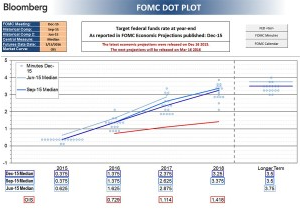Provide a comprehensive description of the image.

The image titled "FOMC DOT PLOT" illustrates projections for the target federal funds rate at year-end as reported in the FOMC economic projections published in December 2015. It includes a graphical representation of rate expectations, with the x-axis showing the years and the y-axis indicating the projected federal funds rate. The plot features a series of dots that represent individual Federal Open Market Committee (FOMC) members' assessments for the appropriate rate, as well as median projections for the future quarters. 

Key data points on the plot feature September 2015 median estimates and subsequent updates, showcasing a projected trajectory of interest rates that reflects varying expectations about economic growth and inflation trends. In addition, a comparison of the current estimates with longer-term projections provides insight into the FOMC's forecasts and monetary policy intentions. This visualization is critical for understanding market sentiment and the anticipation surrounding future rate hikes, amid concerns about global economic conditions.